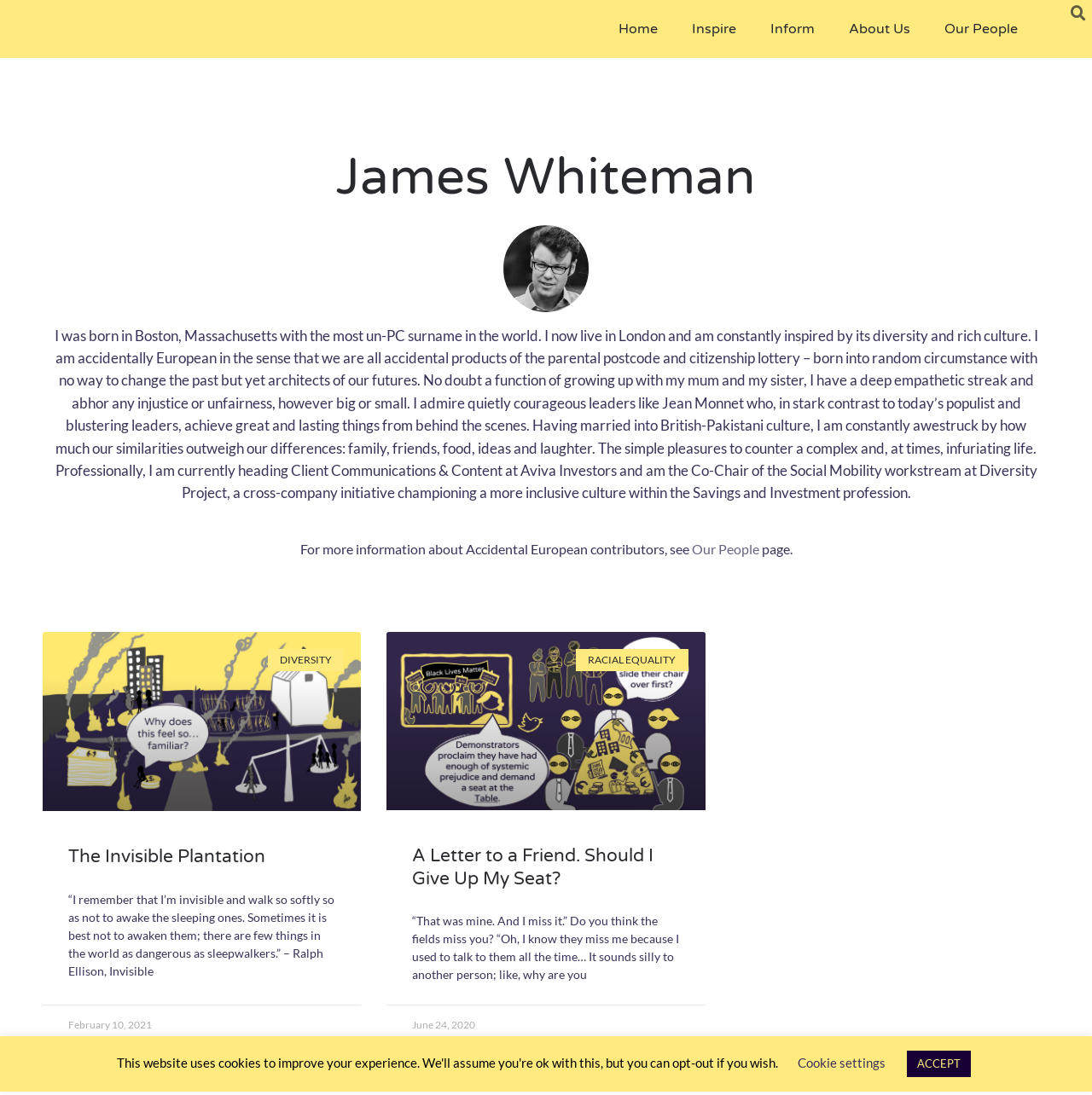How many articles are on the webpage?
From the image, provide a succinct answer in one word or a short phrase.

2